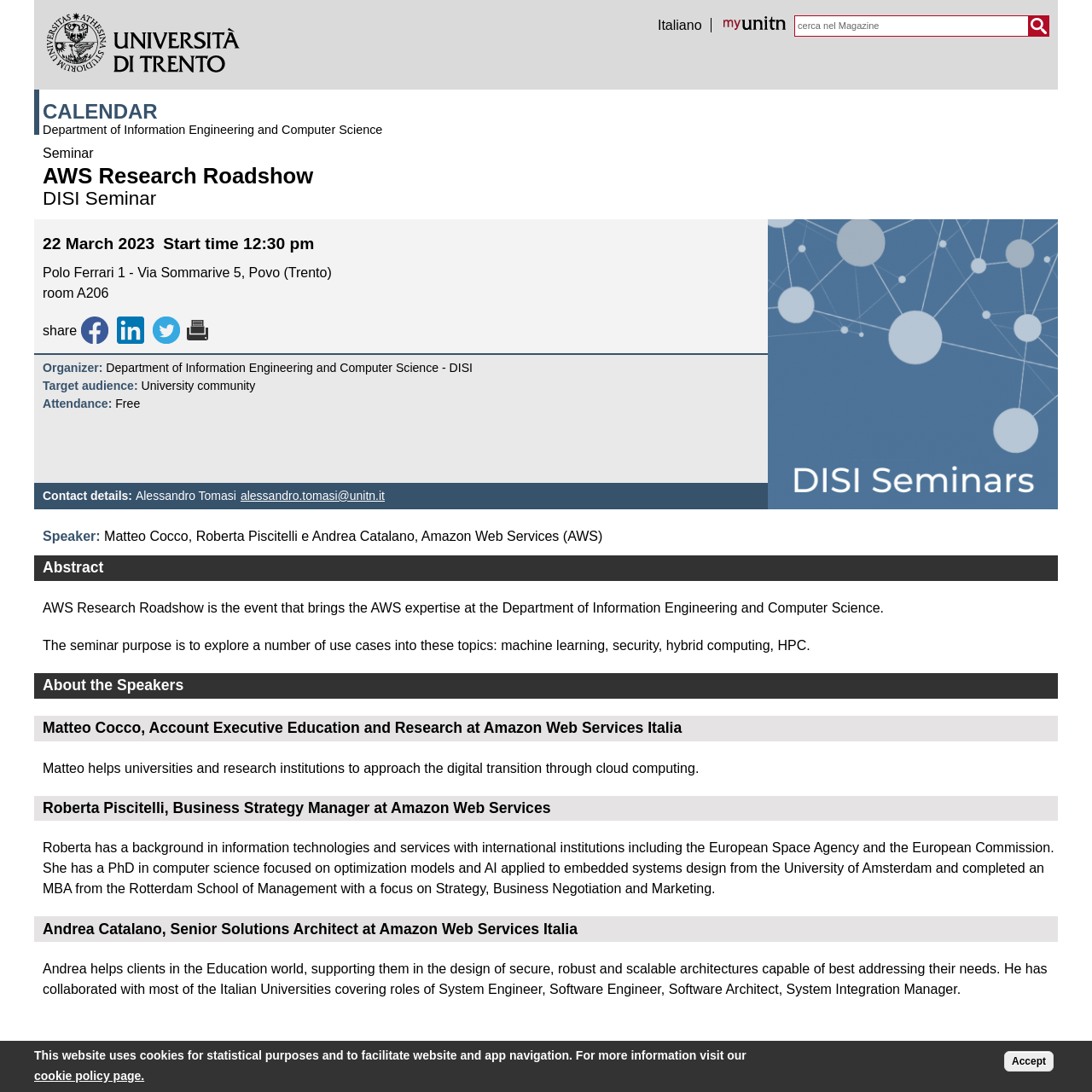Refer to the screenshot and answer the following question in detail:
What is the event about?

The event is about AWS expertise, as mentioned in the abstract, which is to explore a number of use cases into topics such as machine learning, security, hybrid computing, and HPC.